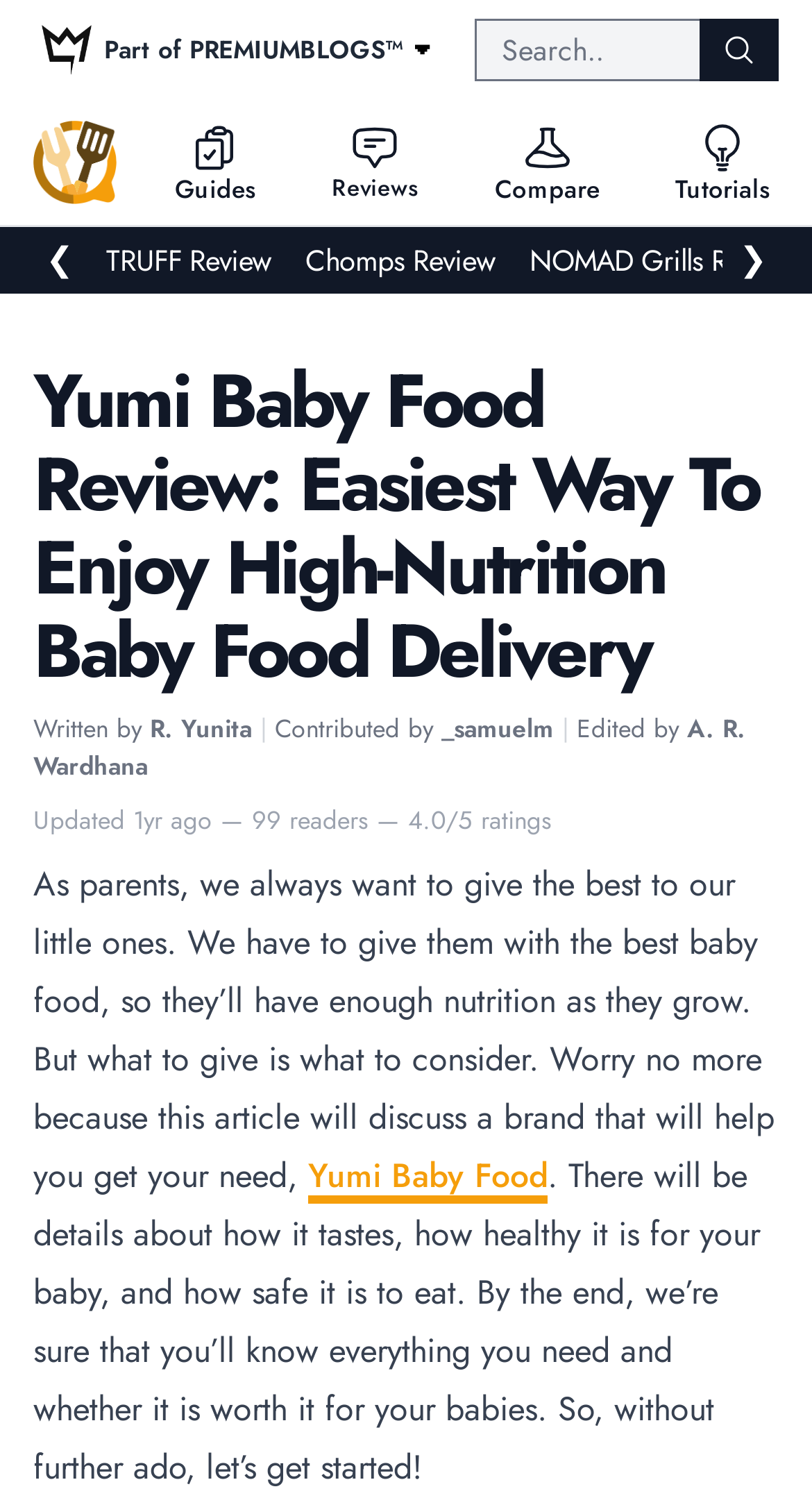How many navigation links are there?
Using the image, provide a detailed and thorough answer to the question.

I counted the number of links in the navigation menu, which are 'Guides', 'Reviews', 'Compare', and 'Tutorials', and found that there are 4 navigation links.